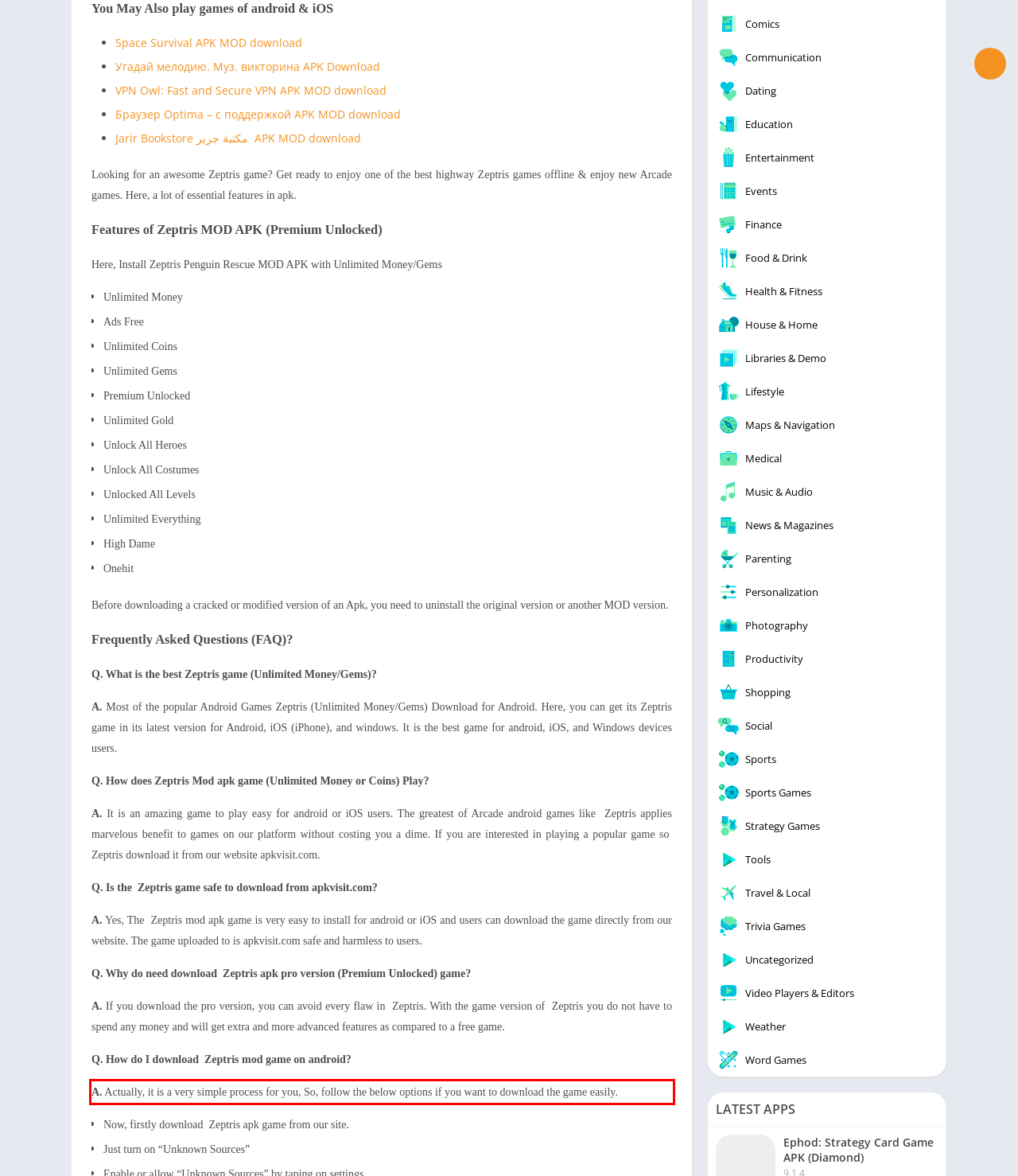Please analyze the screenshot of a webpage and extract the text content within the red bounding box using OCR.

A. Actually, it is a very simple process for you, So, follow the below options if you want to download the game easily.